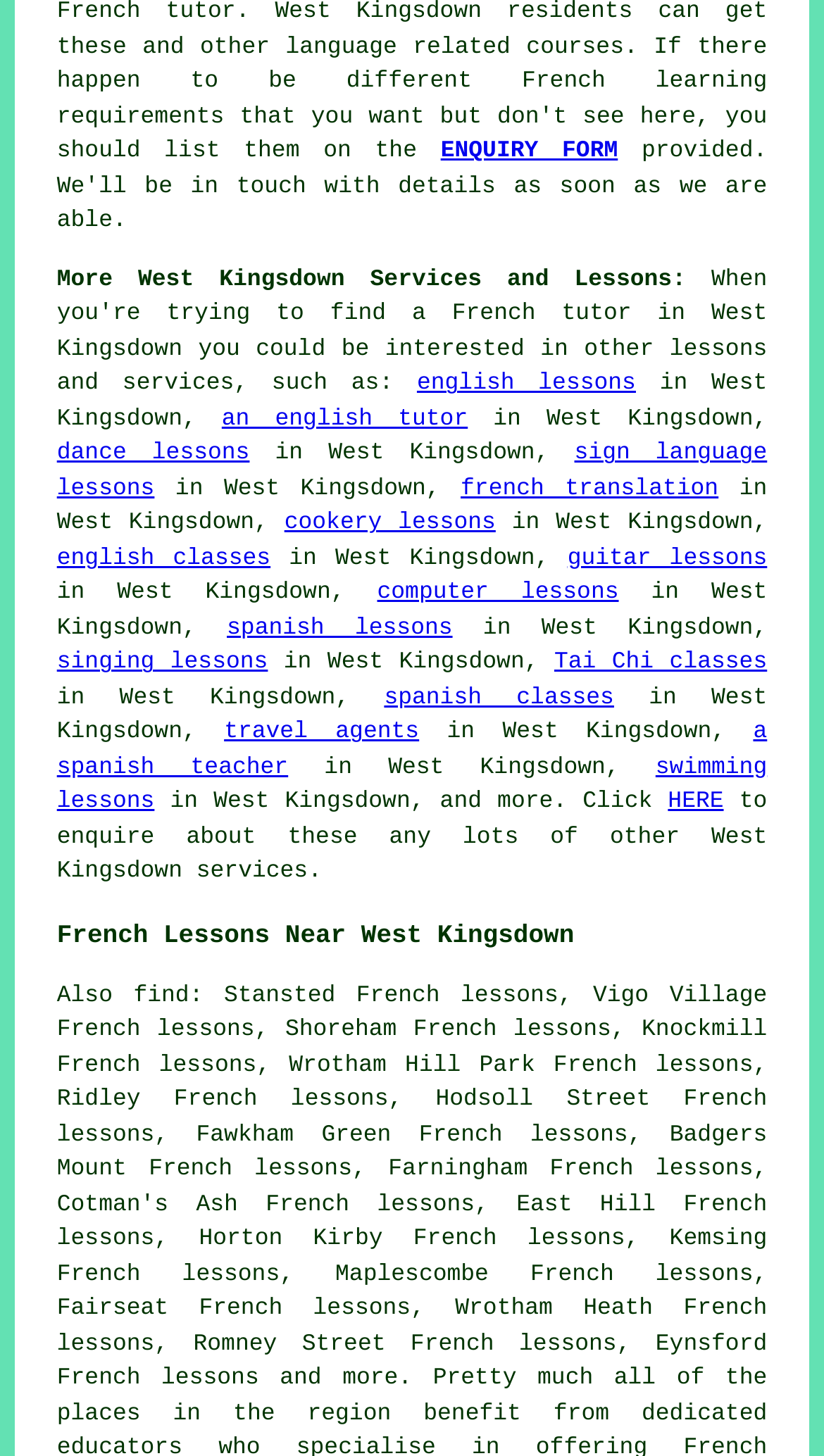Specify the bounding box coordinates of the element's region that should be clicked to achieve the following instruction: "Click HERE to enquire about West Kingsdown services". The bounding box coordinates consist of four float numbers between 0 and 1, in the format [left, top, right, bottom].

[0.811, 0.543, 0.878, 0.561]